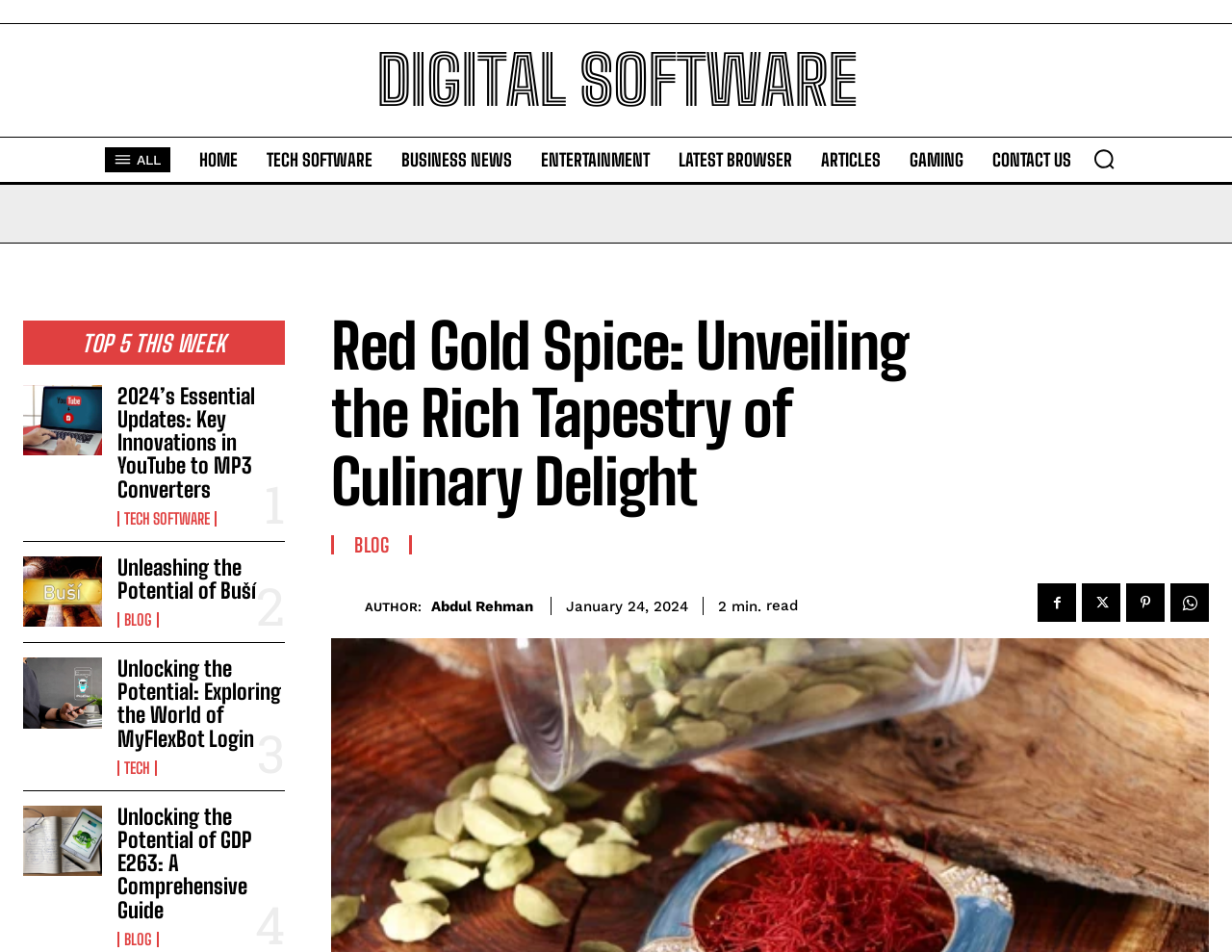Find the bounding box coordinates of the clickable area required to complete the following action: "View Year 1 News".

None